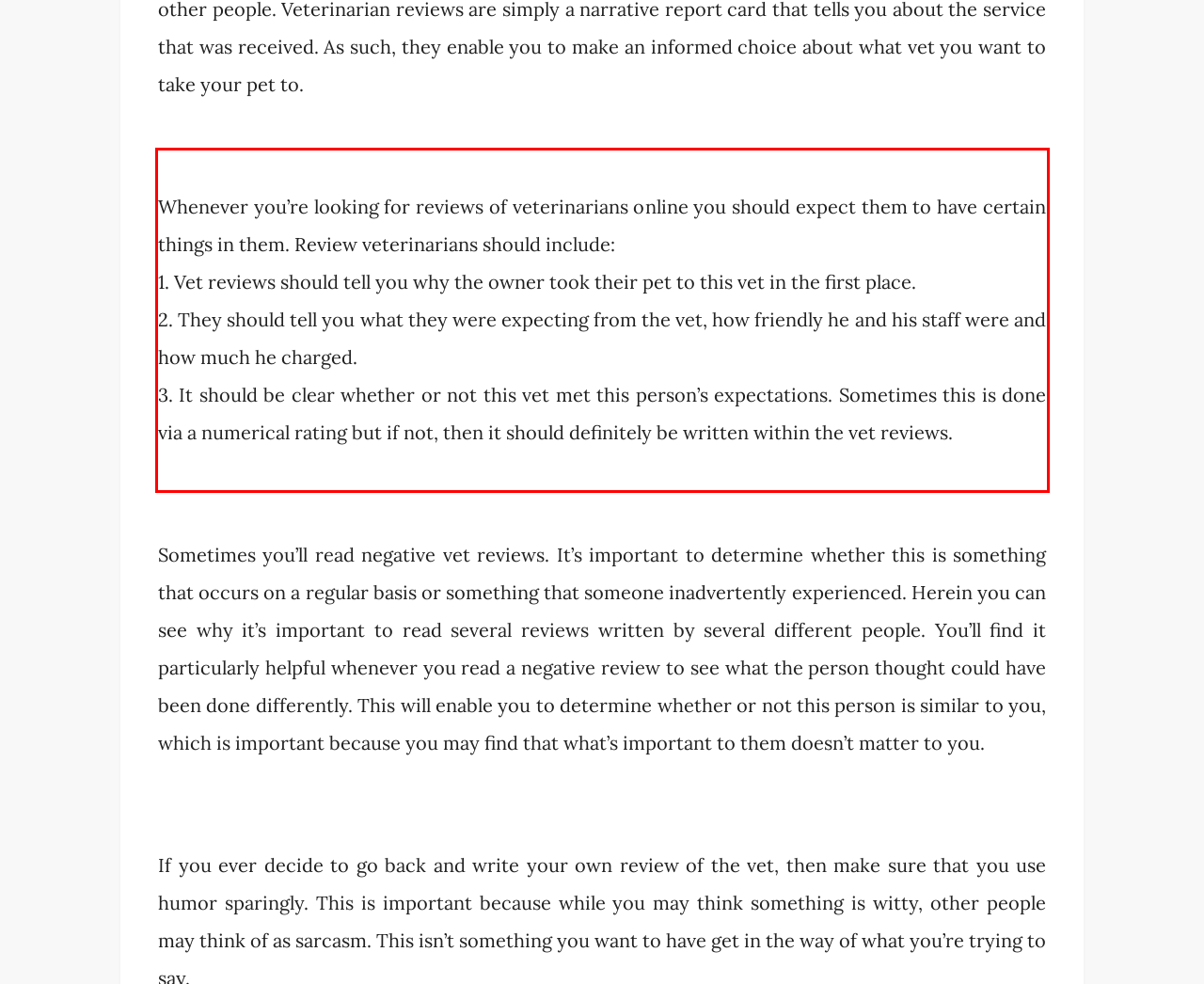Examine the screenshot of the webpage, locate the red bounding box, and perform OCR to extract the text contained within it.

Whenever you’re looking for reviews of veterinarians online you should expect them to have certain things in them. Review veterinarians should include: 1. Vet reviews should tell you why the owner took their pet to this vet in the first place. 2. They should tell you what they were expecting from the vet, how friendly he and his staff were and how much he charged. 3. It should be clear whether or not this vet met this person’s expectations. Sometimes this is done via a numerical rating but if not, then it should definitely be written within the vet reviews.